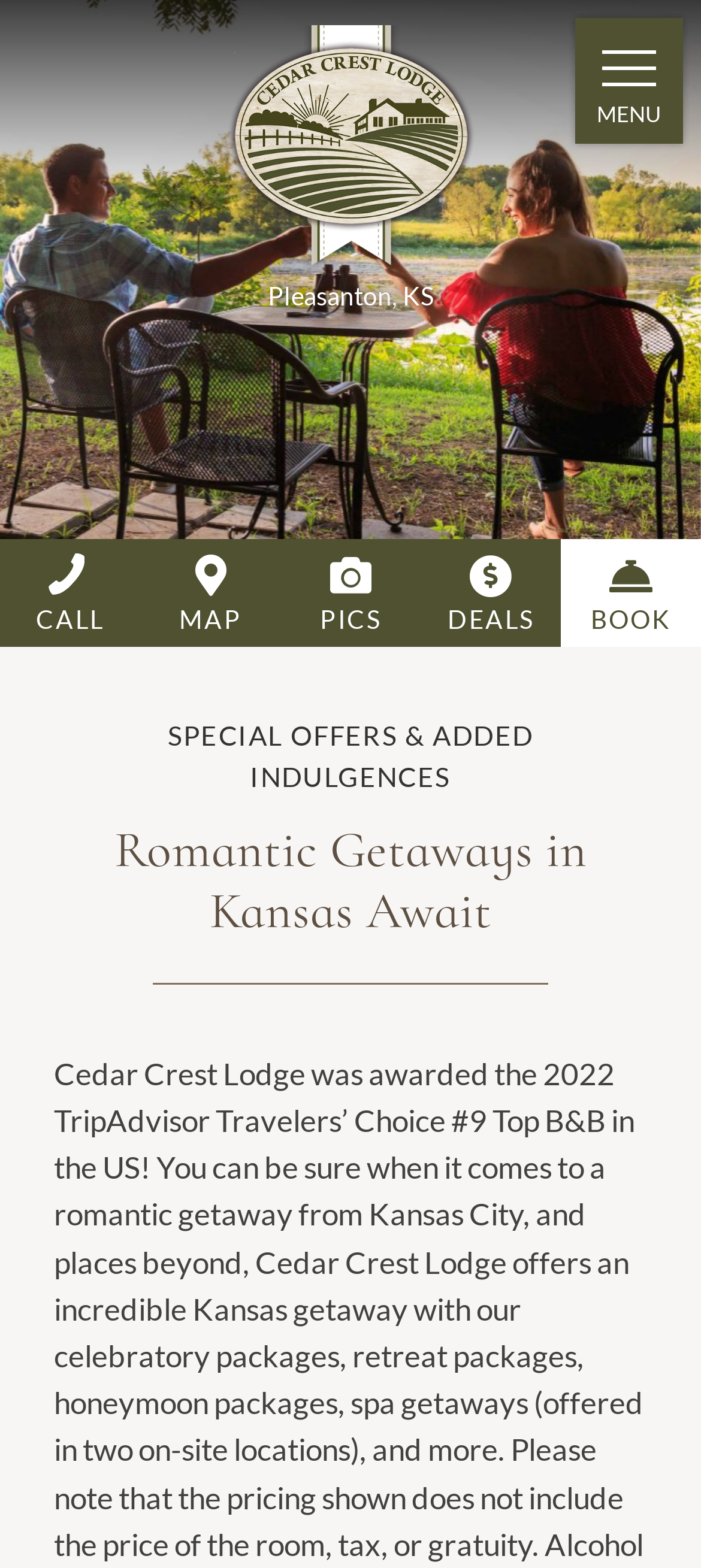Find the coordinates for the bounding box of the element with this description: "Call".

[0.0, 0.344, 0.2, 0.413]